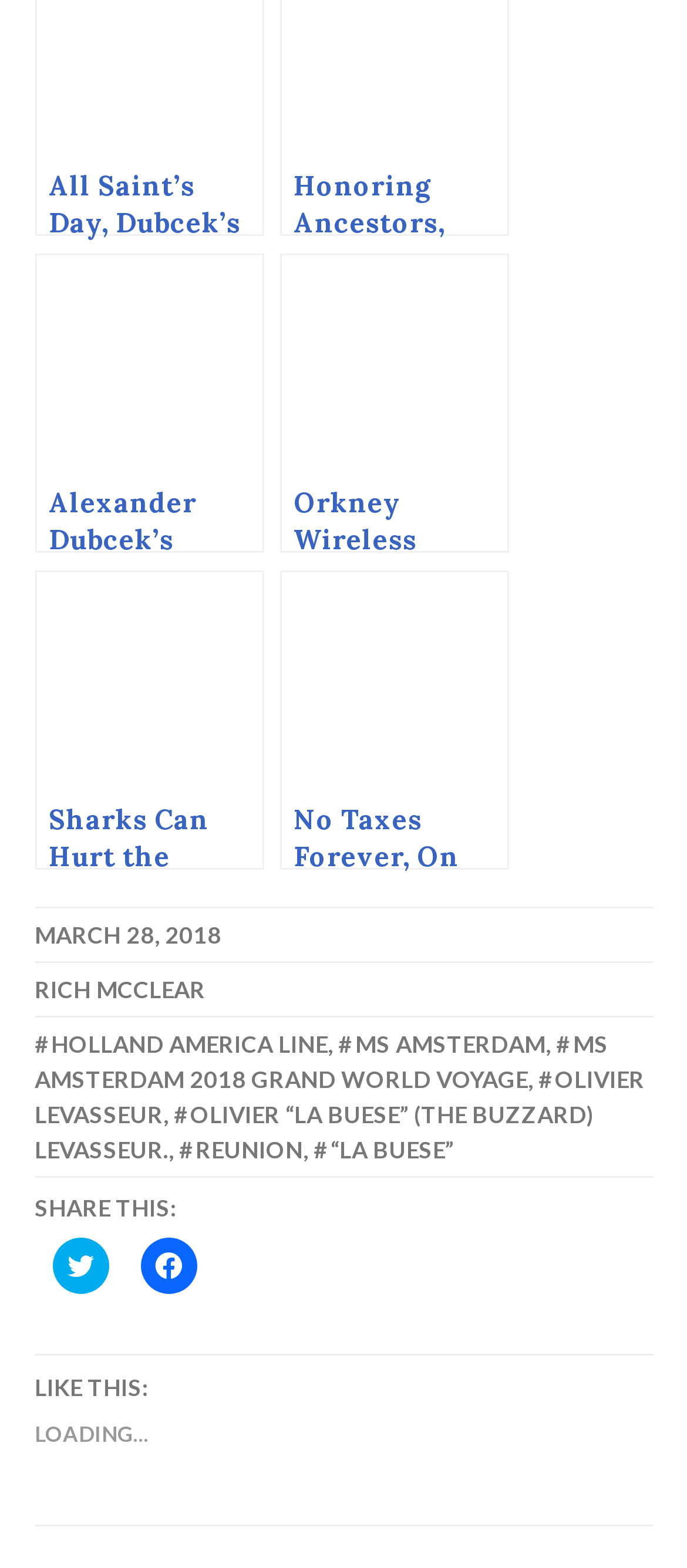How many links are in the footer?
Please answer the question with as much detail as possible using the screenshot.

I counted the number of link elements within the footer element, which has an ID of 130. There are 12 links in total.